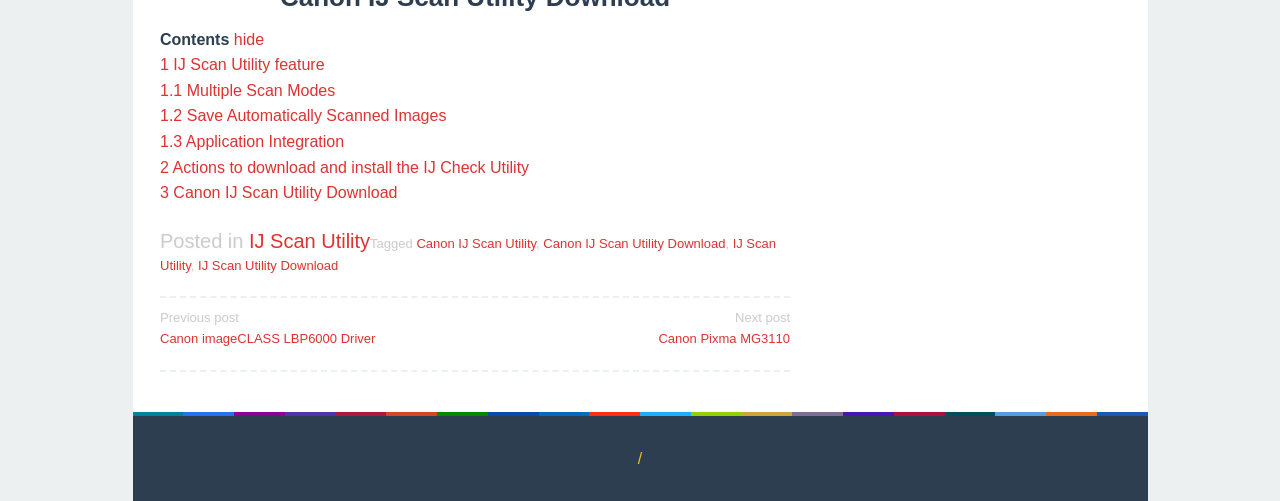From the element description: "hide", extract the bounding box coordinates of the UI element. The coordinates should be expressed as four float numbers between 0 and 1, in the order [left, top, right, bottom].

[0.183, 0.061, 0.206, 0.095]